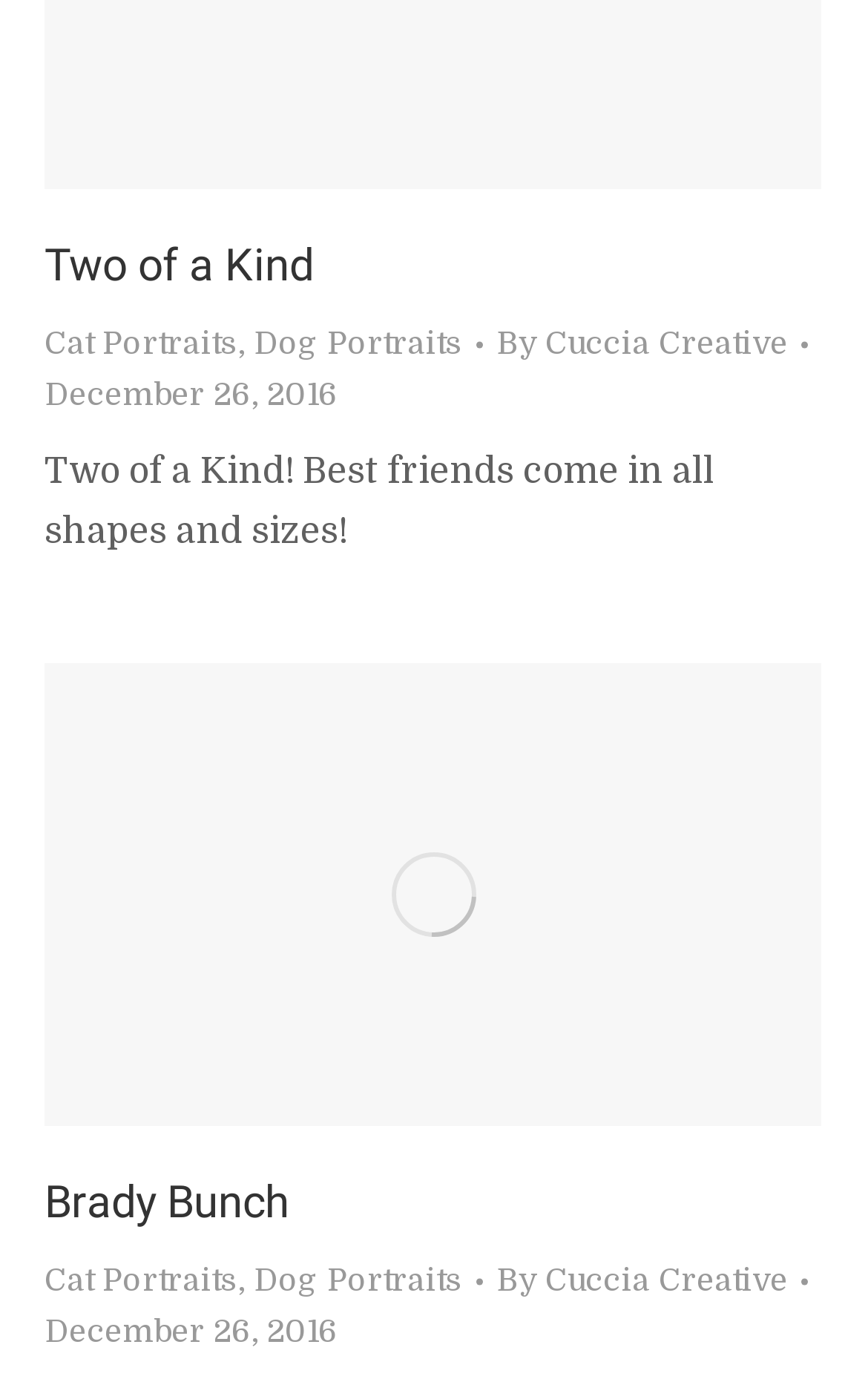Locate the bounding box coordinates of the clickable area needed to fulfill the instruction: "Click on the 'How Do You Fix A Dripping Tap – A Step By Step Guide' link".

None